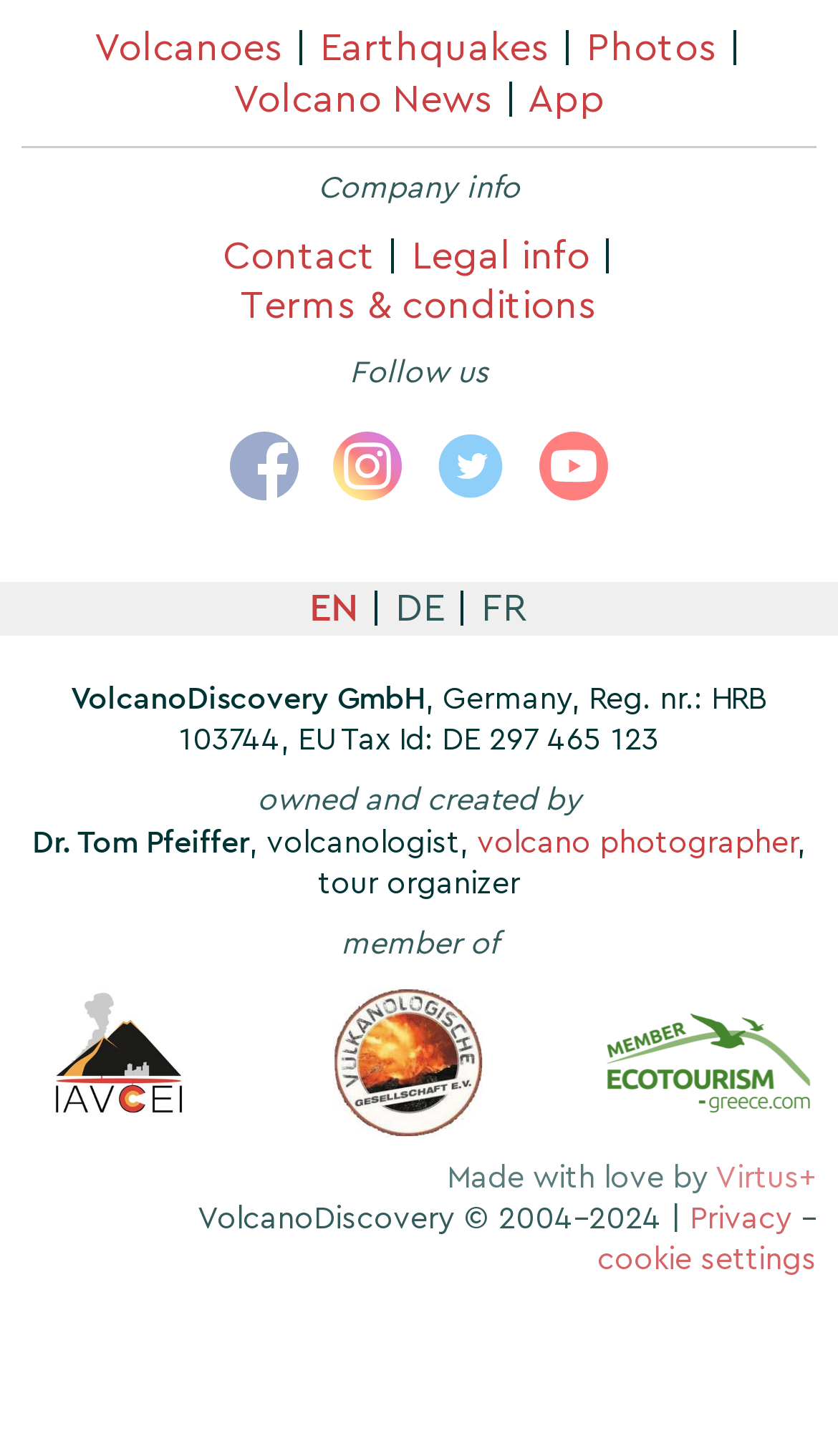Determine the bounding box coordinates of the element that should be clicked to execute the following command: "Click on Volcanoes".

[0.113, 0.02, 0.338, 0.046]